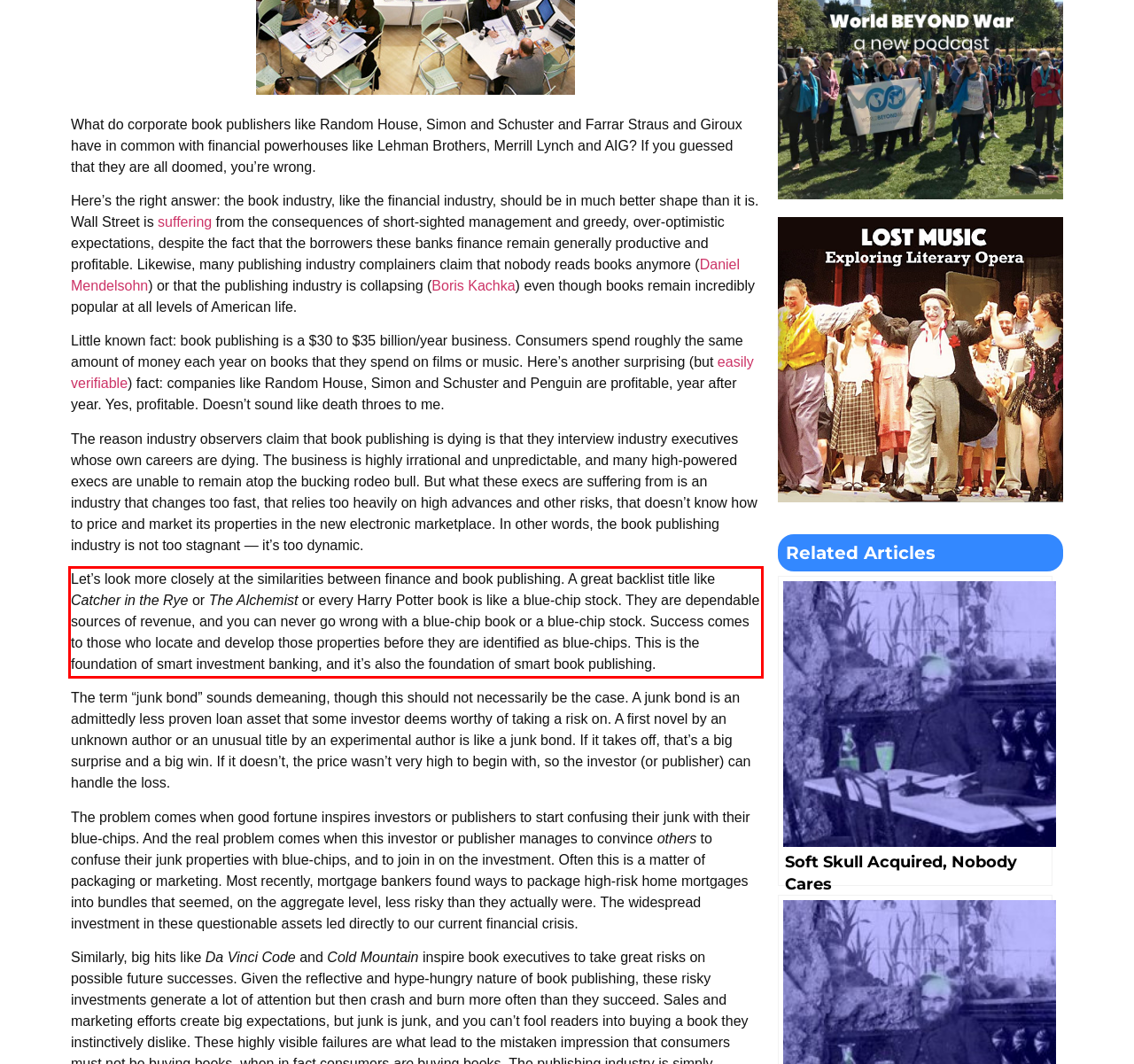Please identify and extract the text from the UI element that is surrounded by a red bounding box in the provided webpage screenshot.

Let’s look more closely at the similarities between finance and book publishing. A great backlist title like Catcher in the Rye or The Alchemist or every Harry Potter book is like a blue-chip stock. They are dependable sources of revenue, and you can never go wrong with a blue-chip book or a blue-chip stock. Success comes to those who locate and develop those properties before they are identified as blue-chips. This is the foundation of smart investment banking, and it’s also the foundation of smart book publishing.